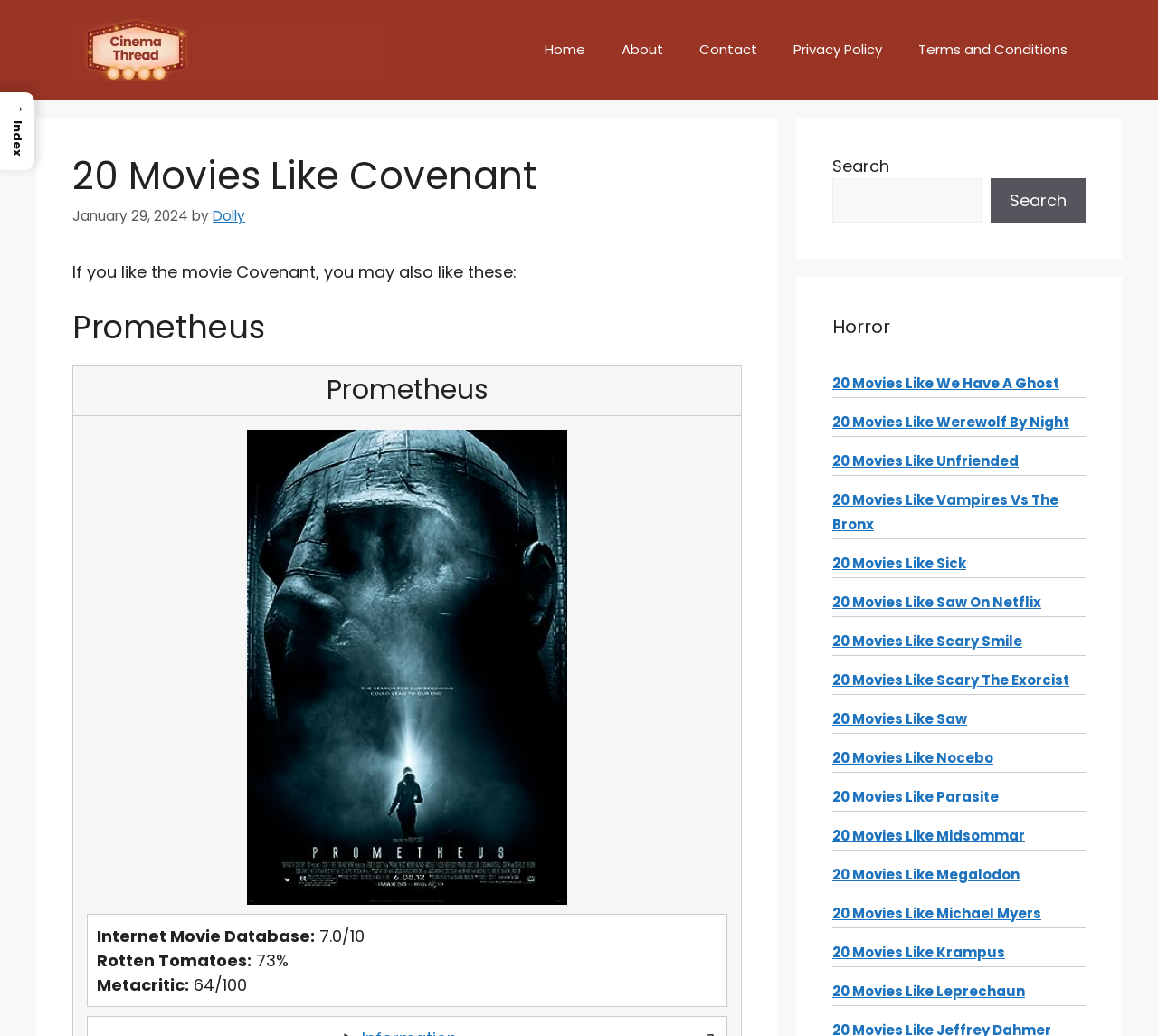What is the name of the website?
Please answer the question as detailed as possible based on the image.

The website's name can be found in the banner section at the top of the webpage, where it says 'cinemathread.com'.